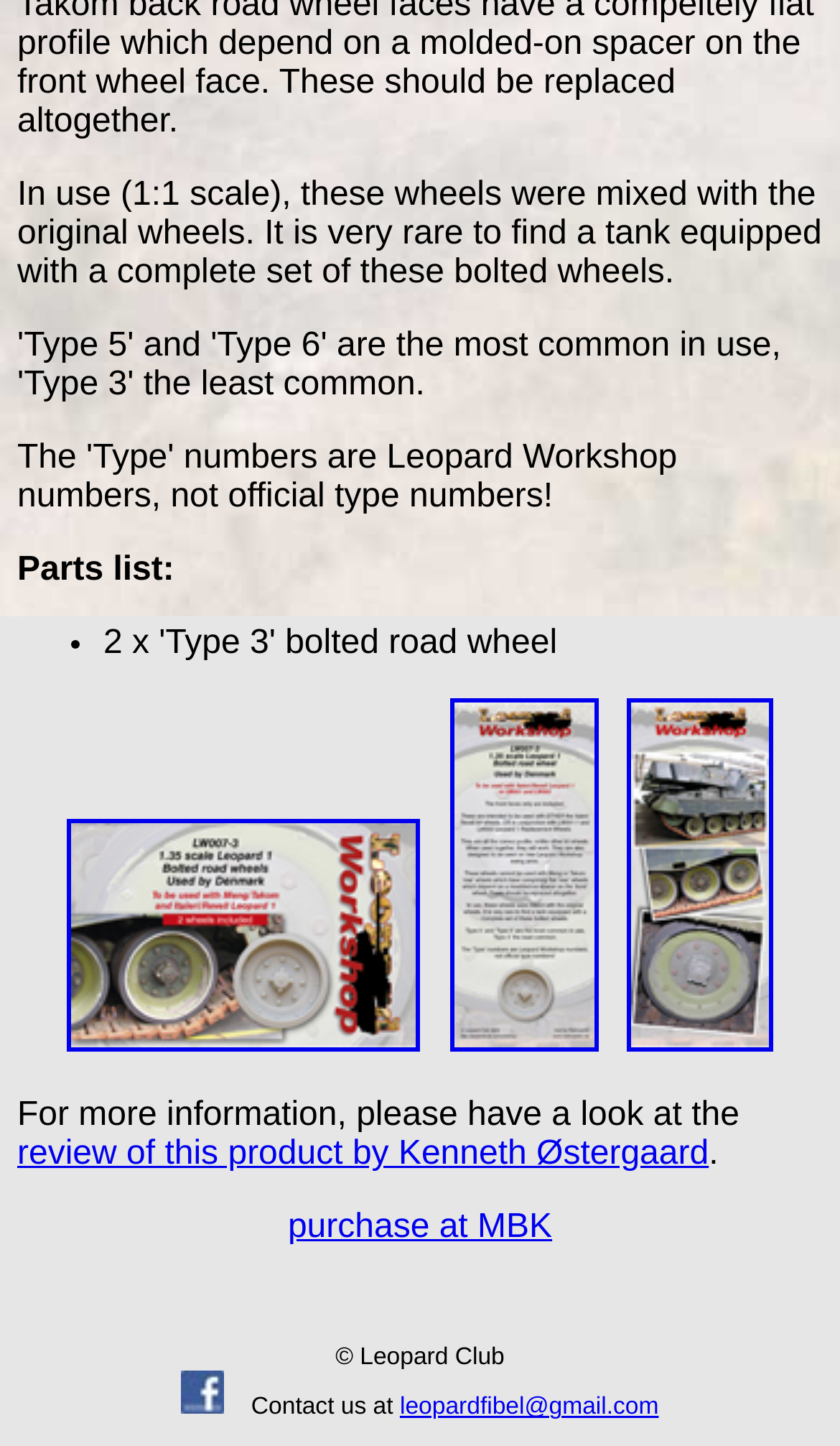What is the format of the parts list?
Answer the question with a thorough and detailed explanation.

The format of the parts list is in bullet points because the ListMarker element with ID 119 has a bullet point symbol '•'.